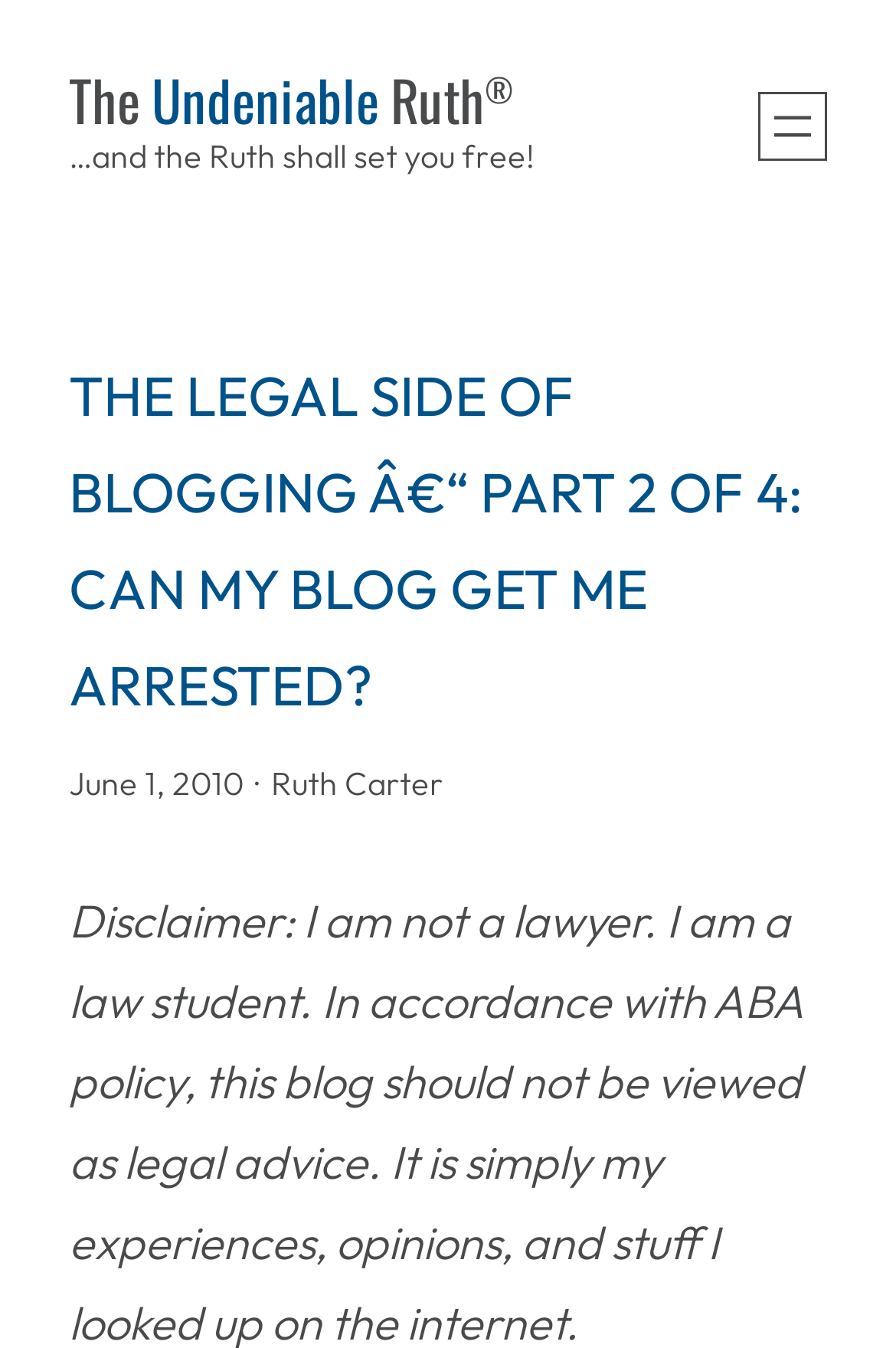Please provide a short answer using a single word or phrase for the question:
Who is the author of the blog post?

Ruth Carter